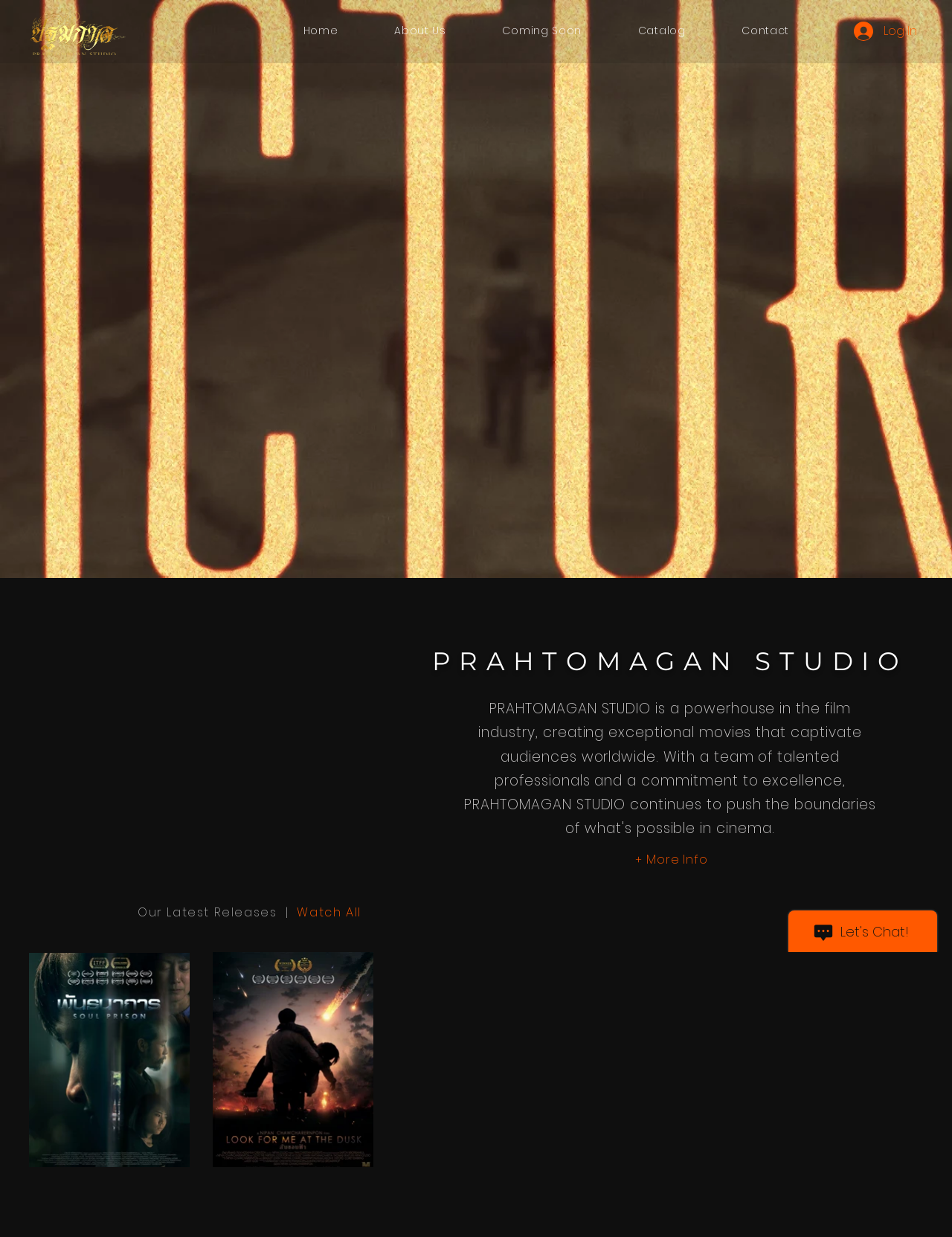Look at the image and write a detailed answer to the question: 
What is the title of the section below the navigation links?

The title of the section below the navigation links is 'Our Latest Releases | Watch All', which is a heading element with a bounding box coordinate of [0.145, 0.73, 0.415, 0.745]. It is also a clickable link with a bounding box coordinate of [0.145, 0.731, 0.384, 0.744].